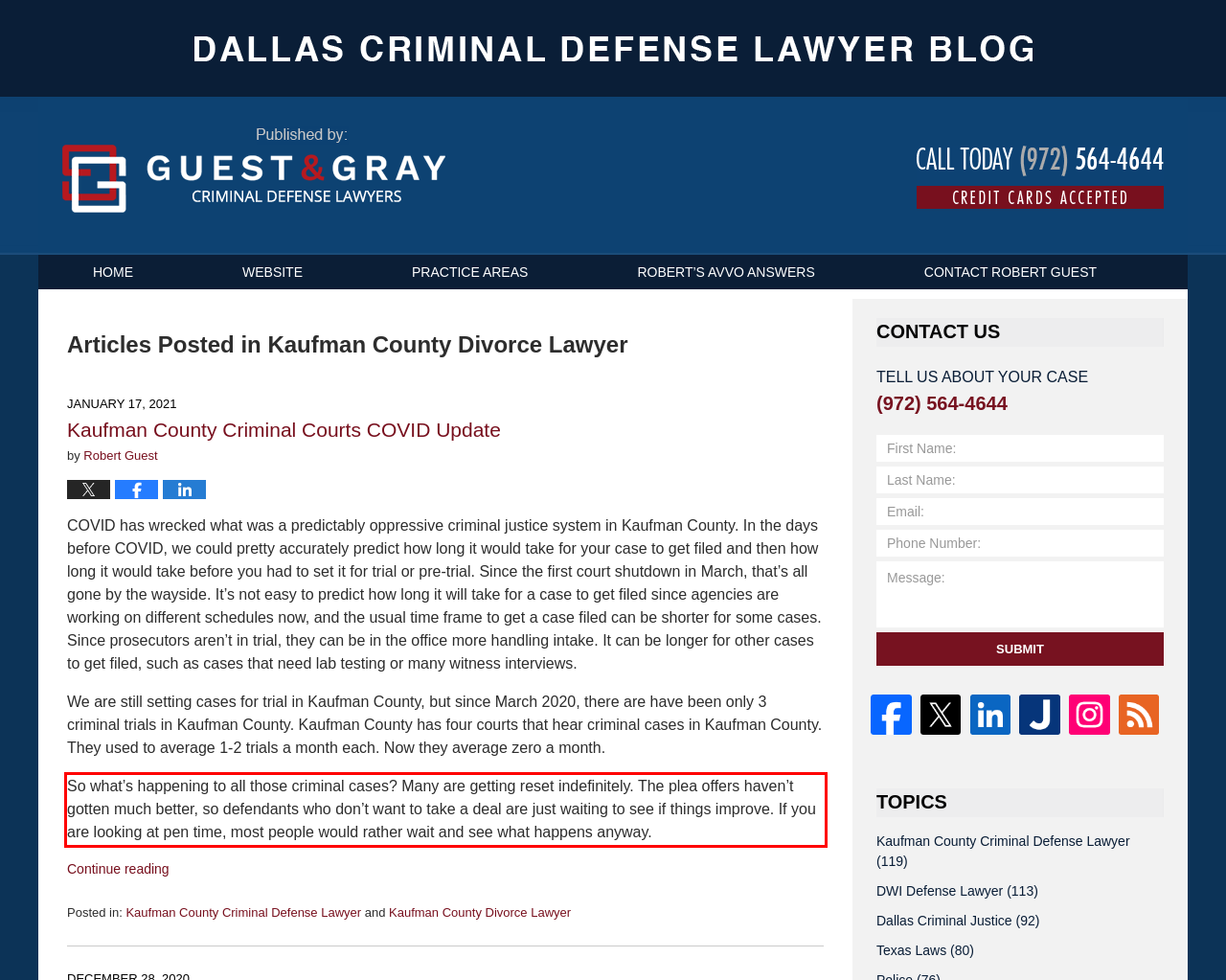Using OCR, extract the text content found within the red bounding box in the given webpage screenshot.

So what’s happening to all those criminal cases? Many are getting reset indefinitely. The plea offers haven’t gotten much better, so defendants who don’t want to take a deal are just waiting to see if things improve. If you are looking at pen time, most people would rather wait and see what happens anyway.